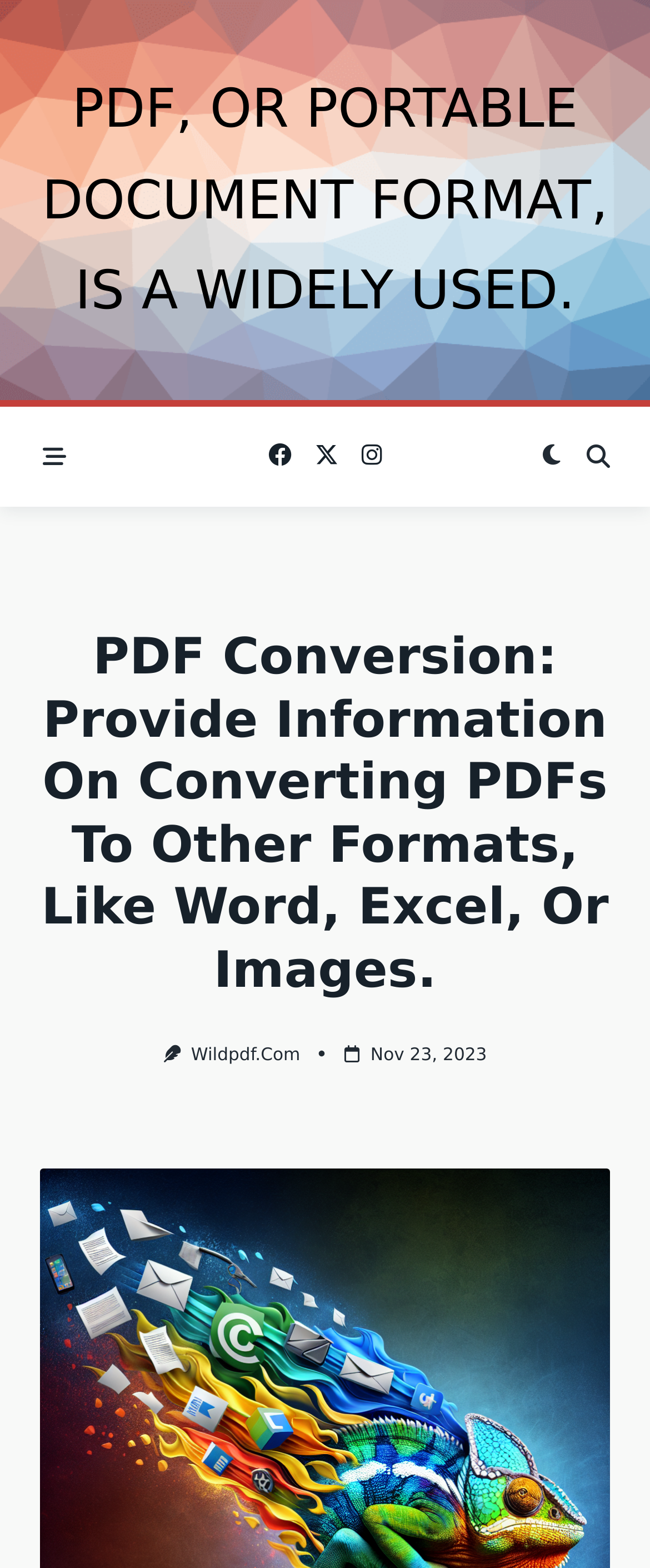Reply to the question below using a single word or brief phrase:
Is there an image on this webpage?

Yes